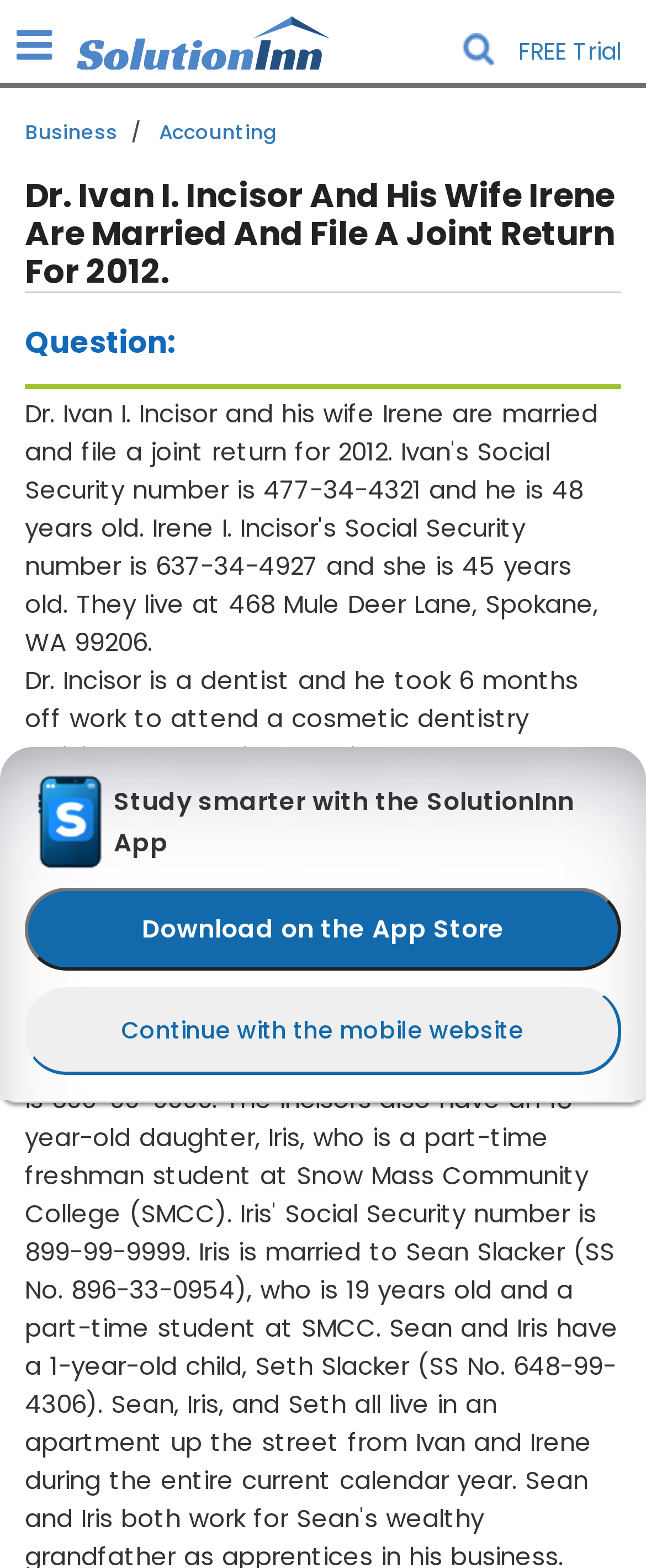How much was Dr. Incisor's wages in 2012?
Give a detailed response to the question by analyzing the screenshot.

The wages of Dr. Incisor in 2012 can be found in the text 'Wages.............................................................$65,000' which is present on the webpage.